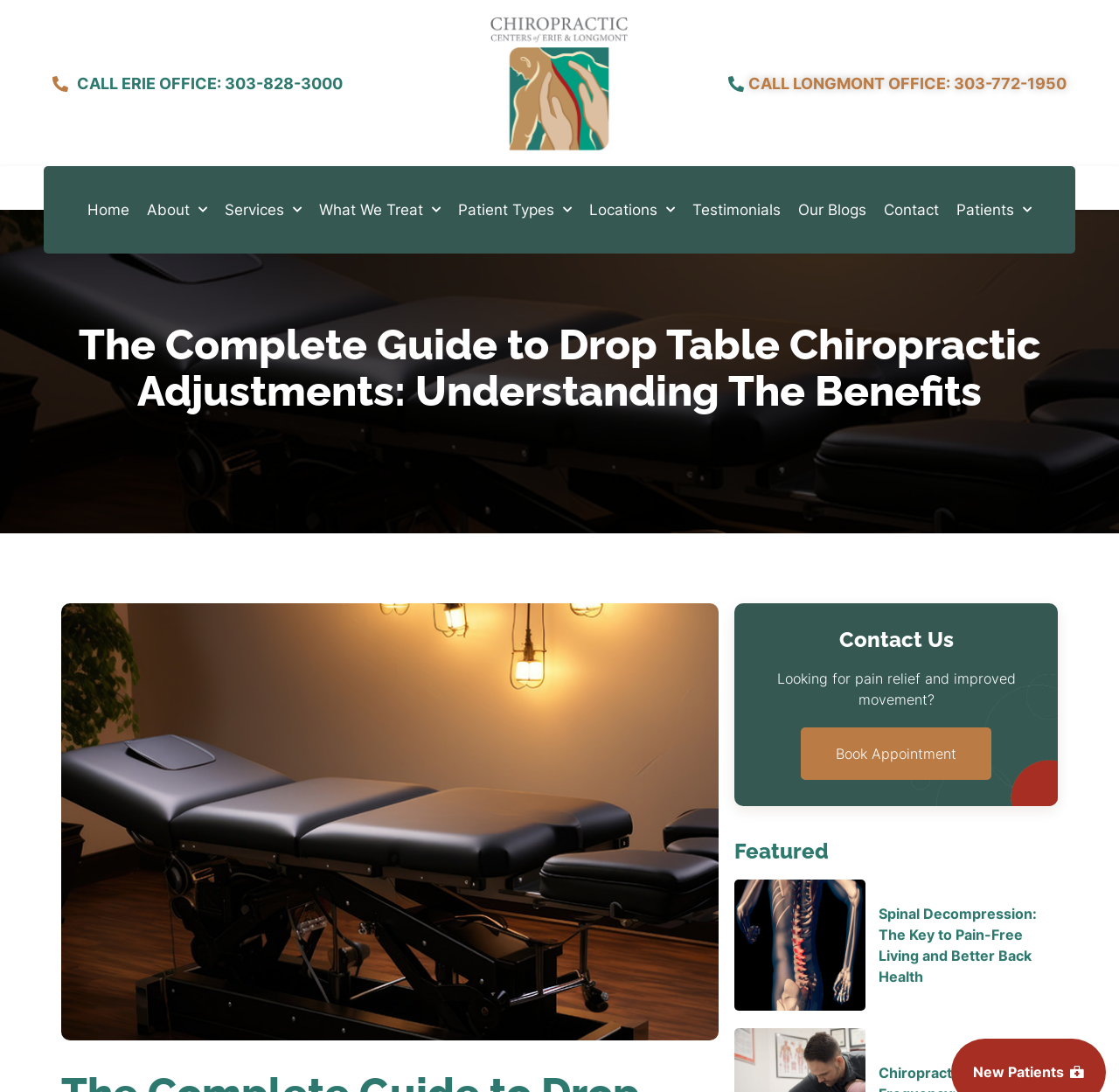Please reply with a single word or brief phrase to the question: 
What is the purpose of the button at the bottom of the page?

Book Appointment